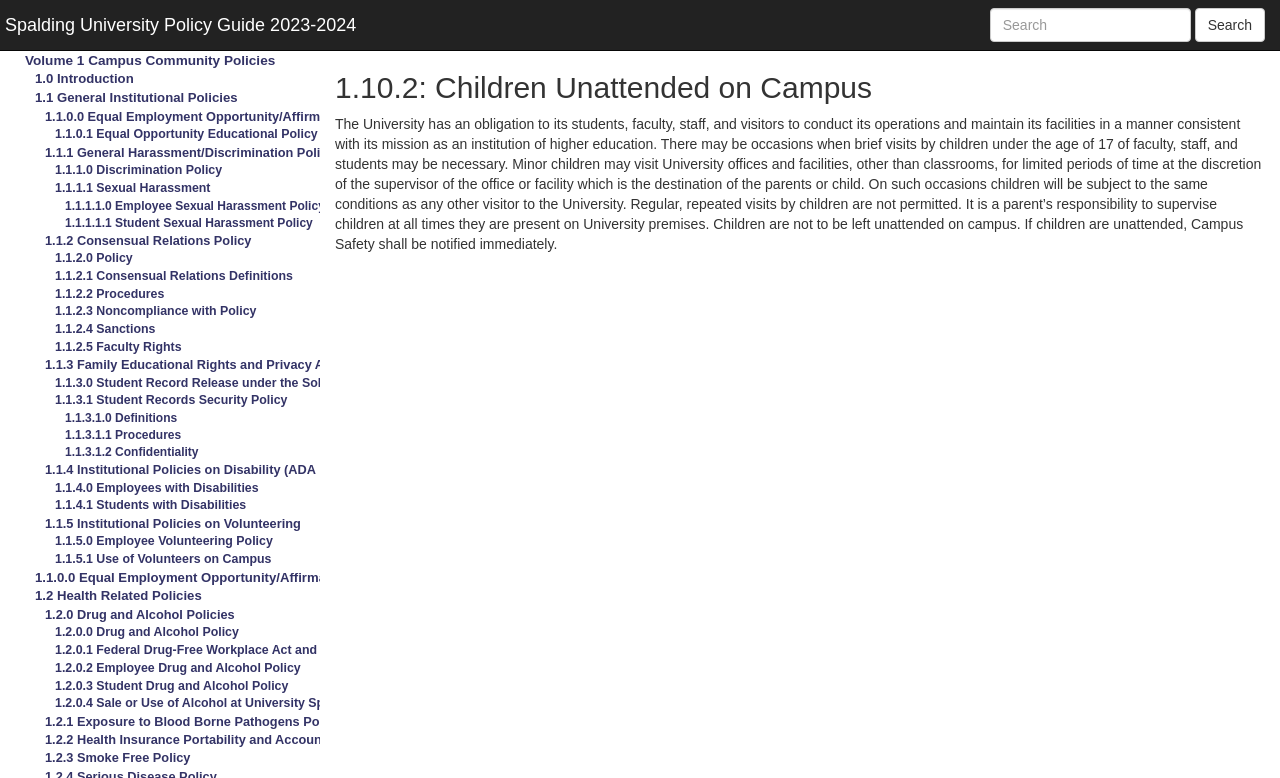Determine the bounding box coordinates of the clickable region to carry out the instruction: "View the Equal Employment Opportunity/Affirmative Action Plan".

[0.035, 0.14, 0.33, 0.159]